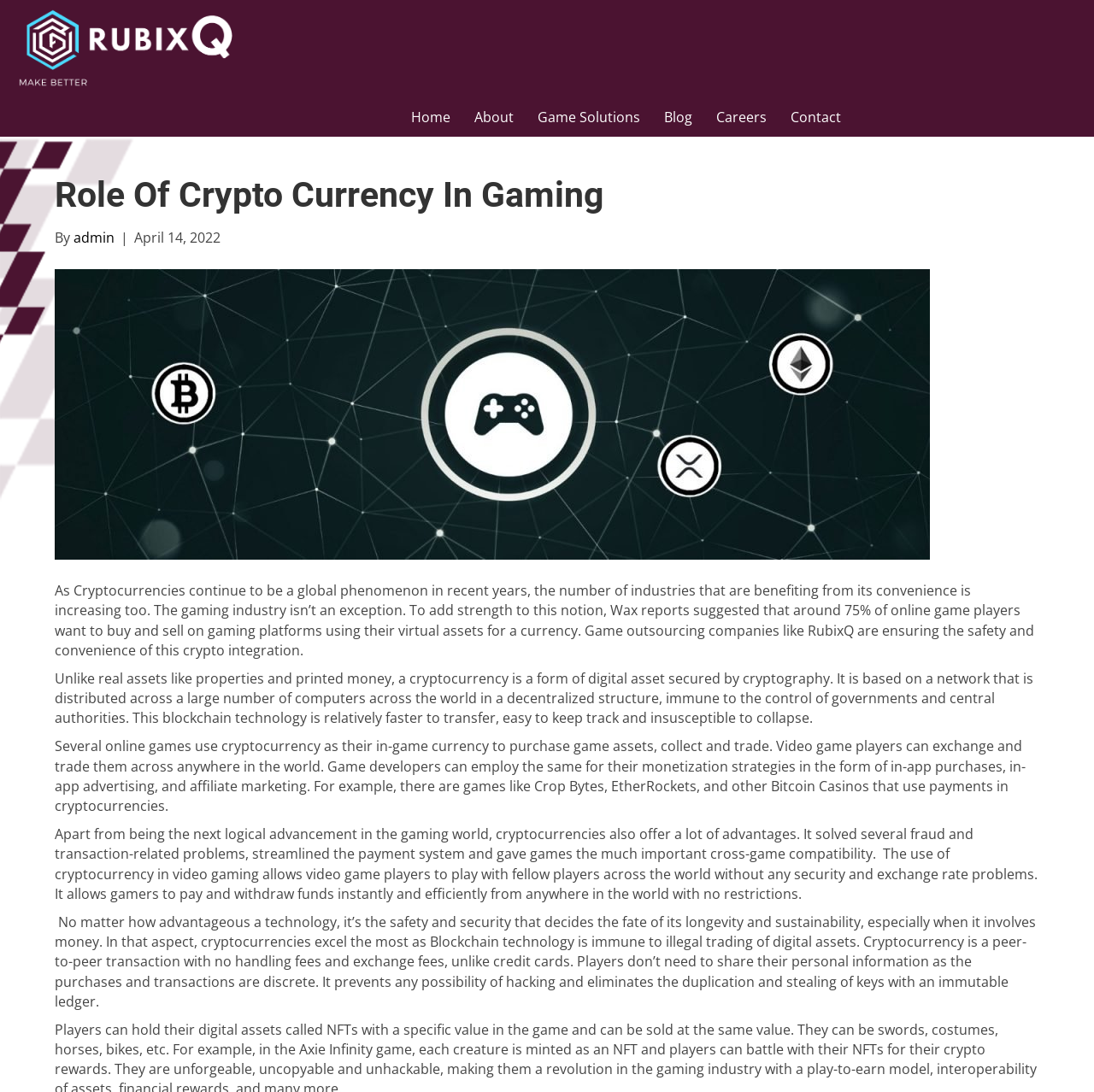Locate the bounding box coordinates of the area you need to click to fulfill this instruction: 'Contact us'. The coordinates must be in the form of four float numbers ranging from 0 to 1: [left, top, right, bottom].

[0.715, 0.091, 0.777, 0.125]